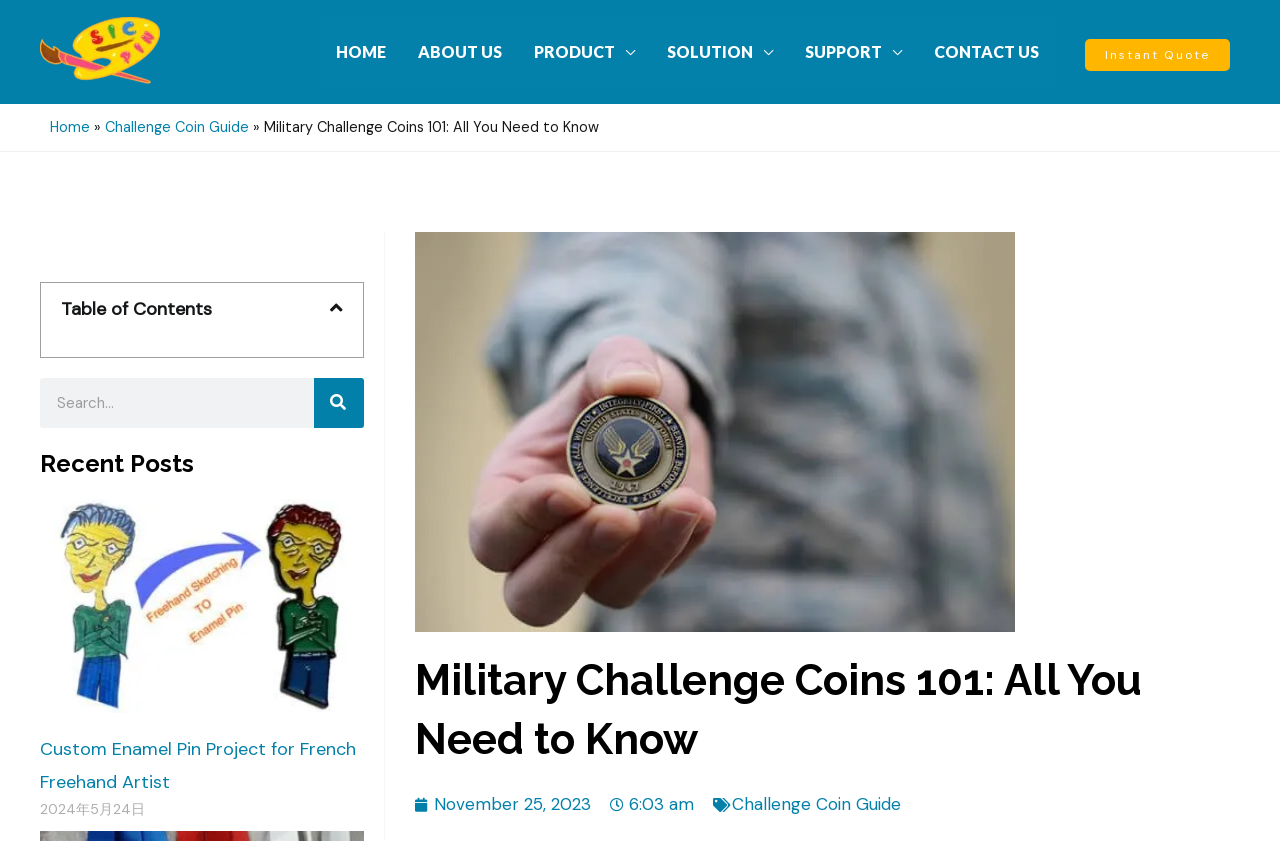What is the title of the recent post?
Answer the question with just one word or phrase using the image.

Custom Enamel Pin Project